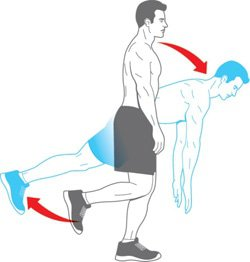What muscle groups are targeted by this exercise?
Using the image as a reference, answer the question in detail.

The caption explains that this exercise is designed to engage the glutes, hamstrings, and lower back, promoting stability and coordination, which implies that these muscle groups are the primary targets of the exercise.